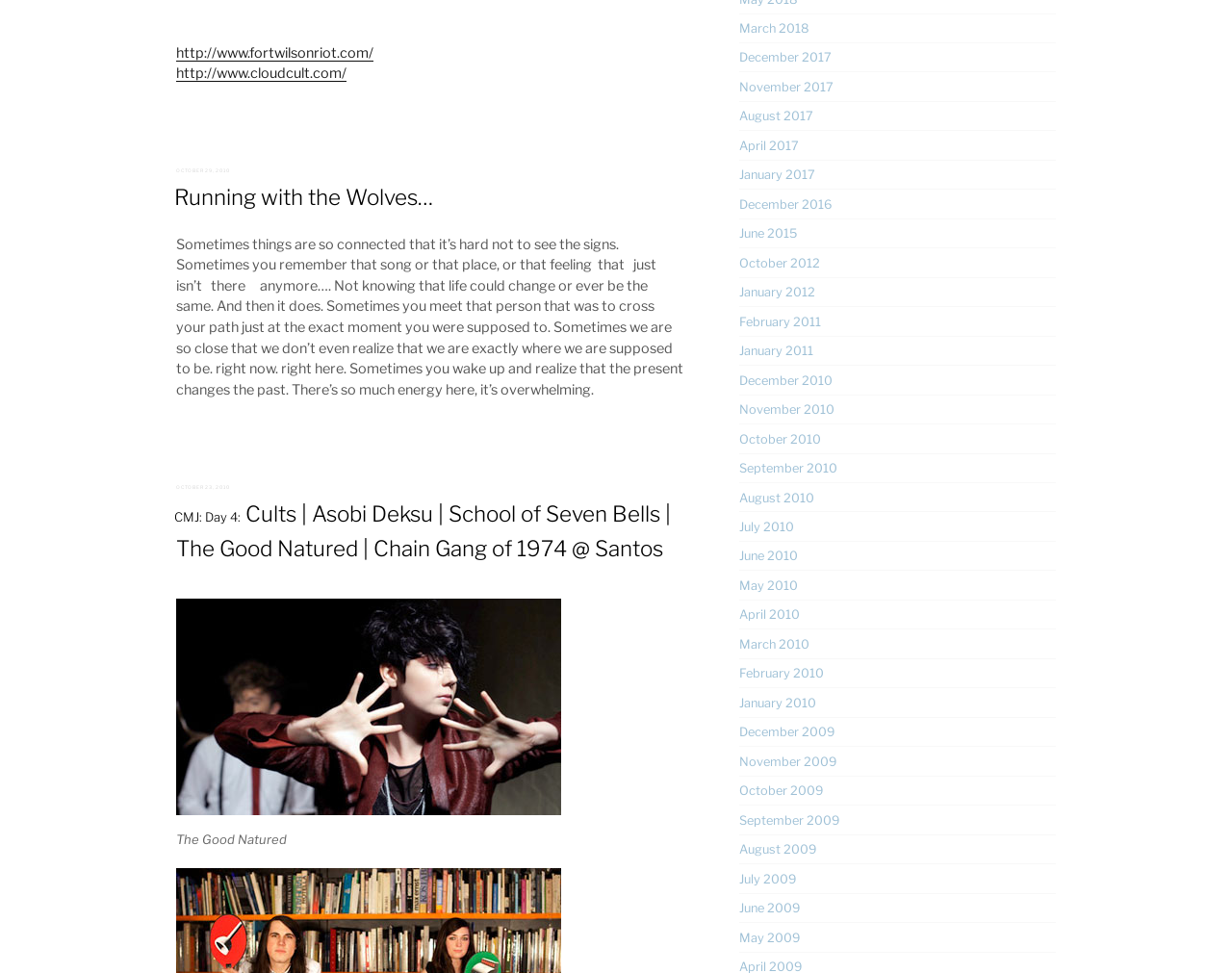Please determine the bounding box coordinates of the element's region to click in order to carry out the following instruction: "View the image of The Good Natured". The coordinates should be four float numbers between 0 and 1, i.e., [left, top, right, bottom].

[0.143, 0.615, 0.456, 0.837]